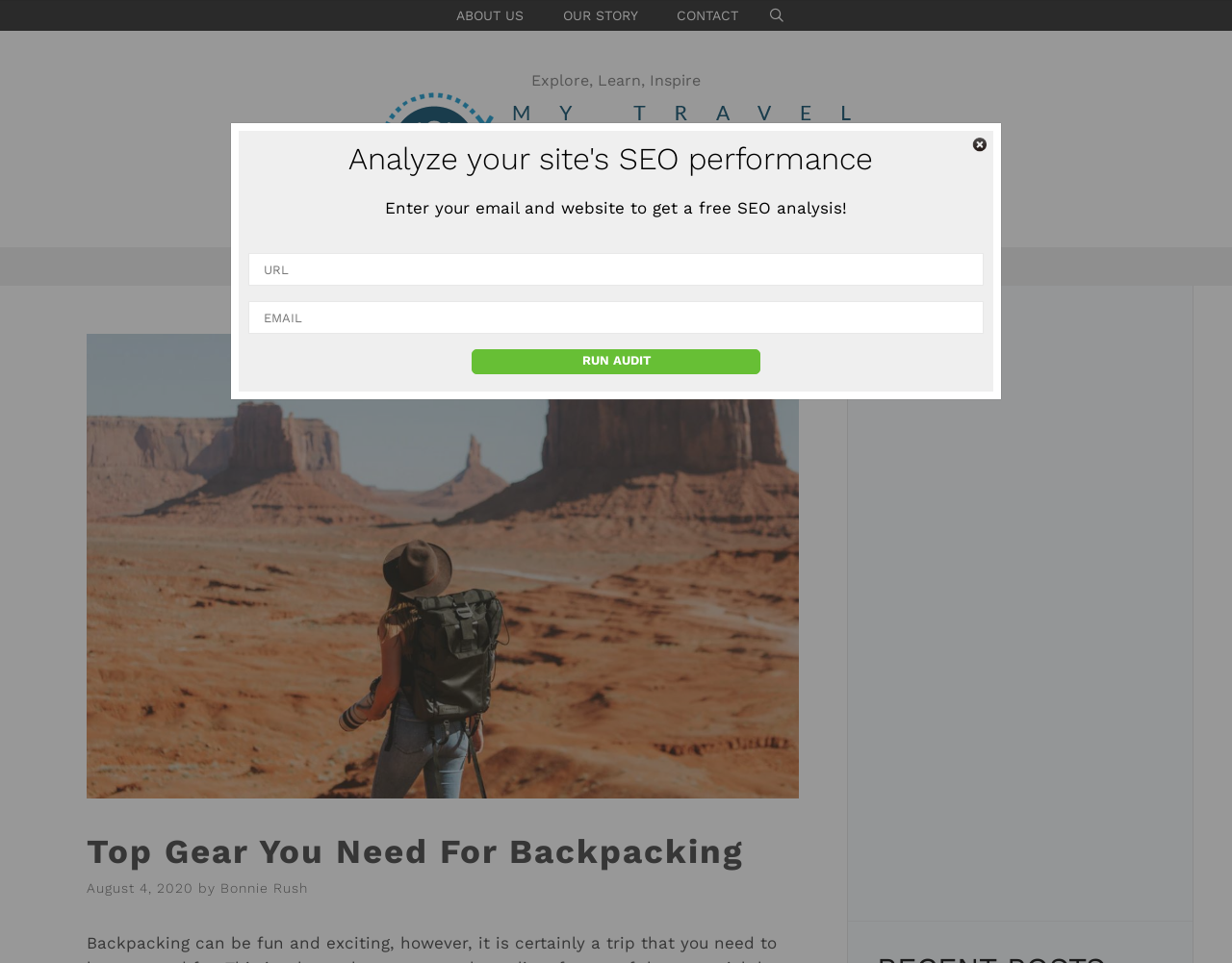Given the element description alt="My Travel Backpack", identify the bounding box coordinates for the UI element on the webpage screenshot. The format should be (top-left x, top-left y, bottom-right x, bottom-right y), with values between 0 and 1.

[0.307, 0.145, 0.693, 0.165]